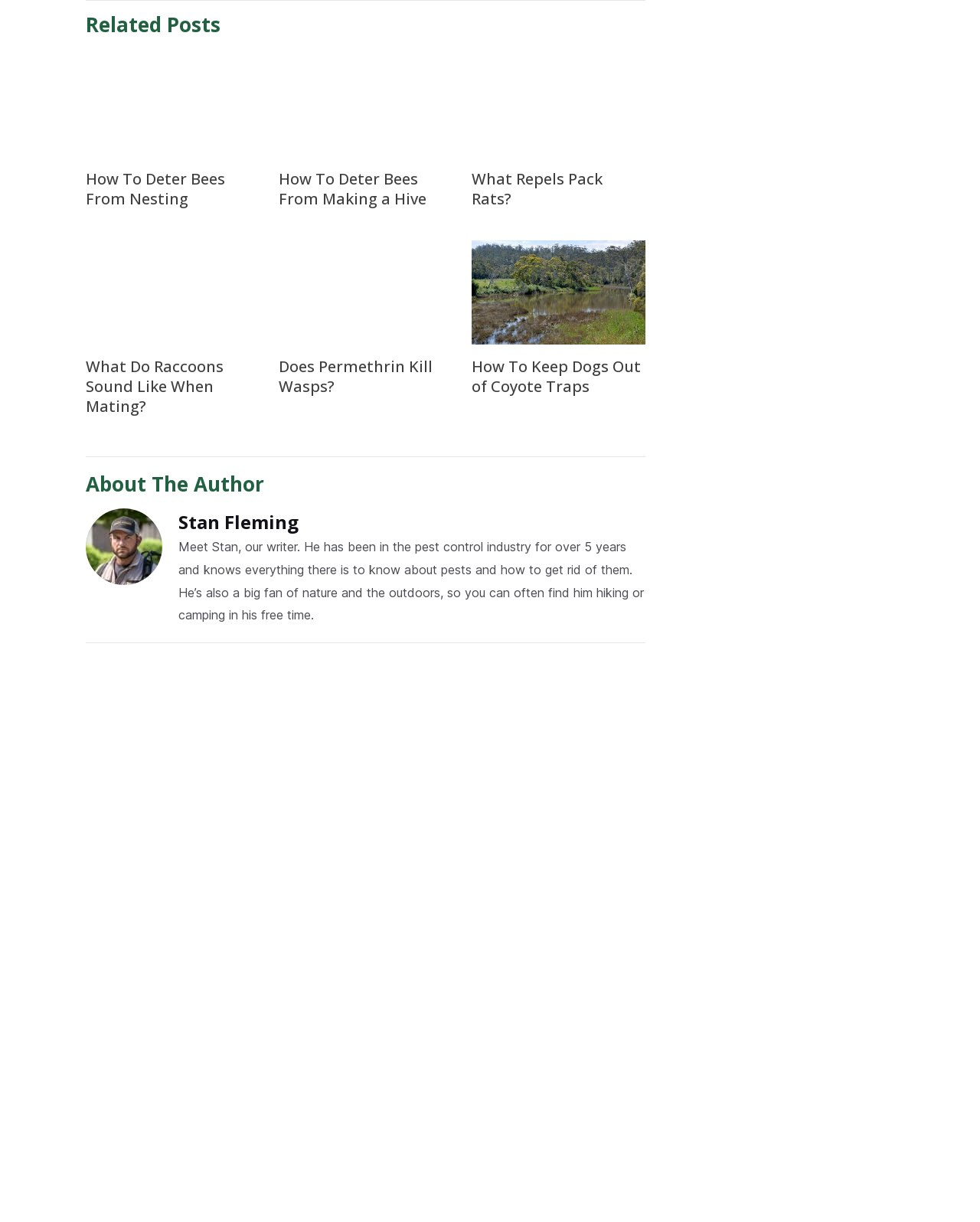What is the purpose of the comment section?
Please provide a single word or phrase in response based on the screenshot.

To leave a comment